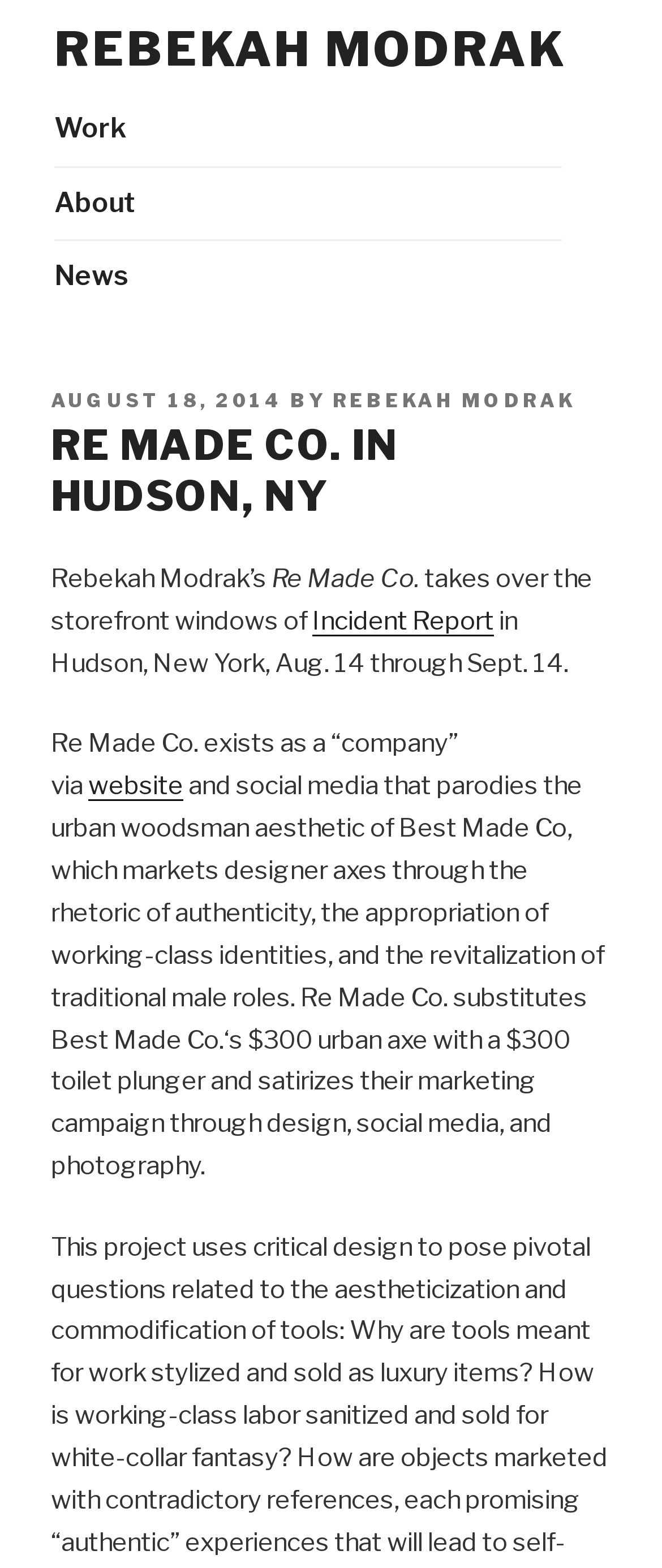What is the name of the artist?
Utilize the image to construct a detailed and well-explained answer.

I determined the answer by looking at the heading 'REBEKAH MODRAK' and the link 'REBEKAH MODRAK' which suggests that Rebekah Modrak is the name of the artist.